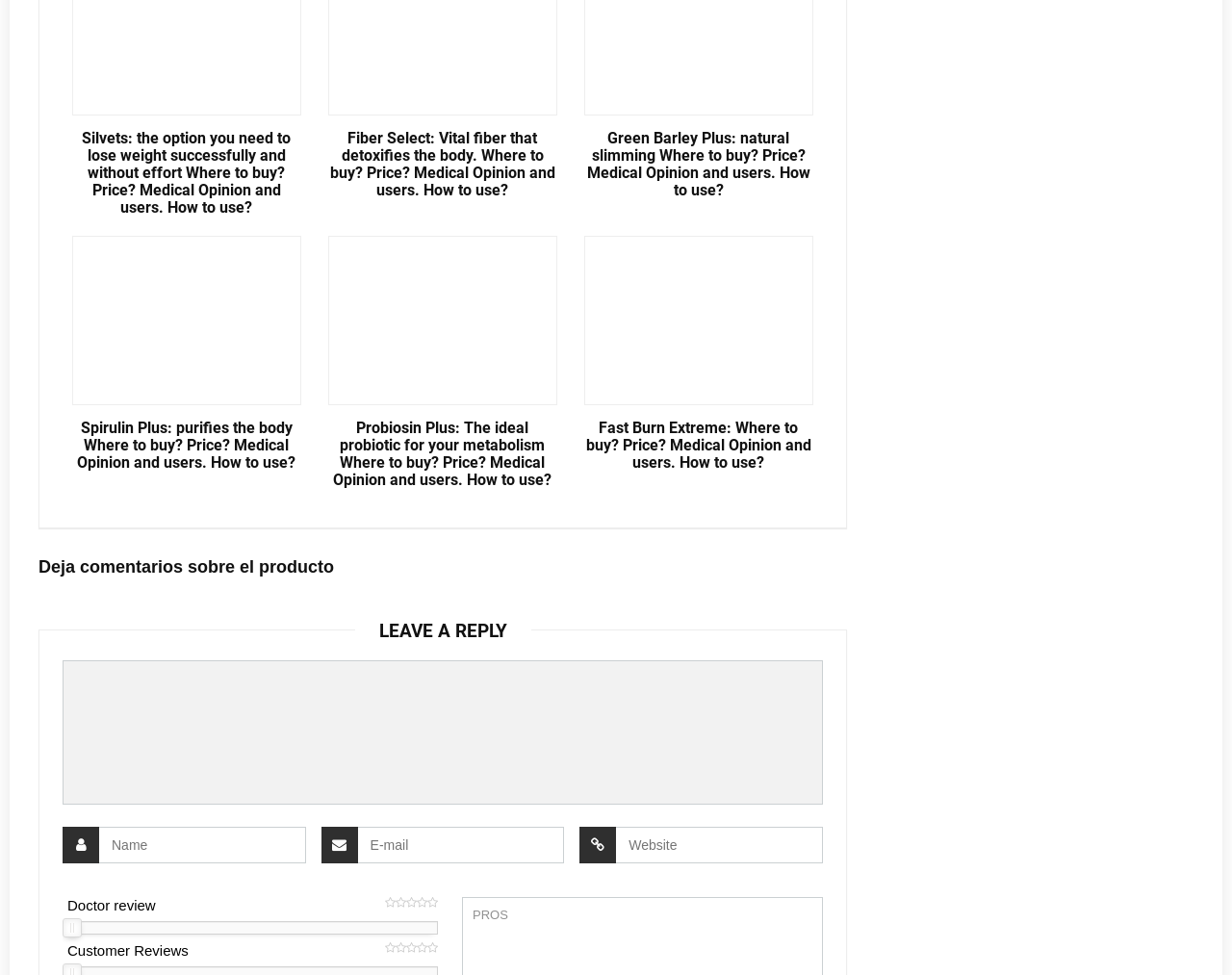Please determine the bounding box coordinates of the element's region to click in order to carry out the following instruction: "Enter your name". The coordinates should be four float numbers between 0 and 1, i.e., [left, top, right, bottom].

[0.051, 0.848, 0.248, 0.886]